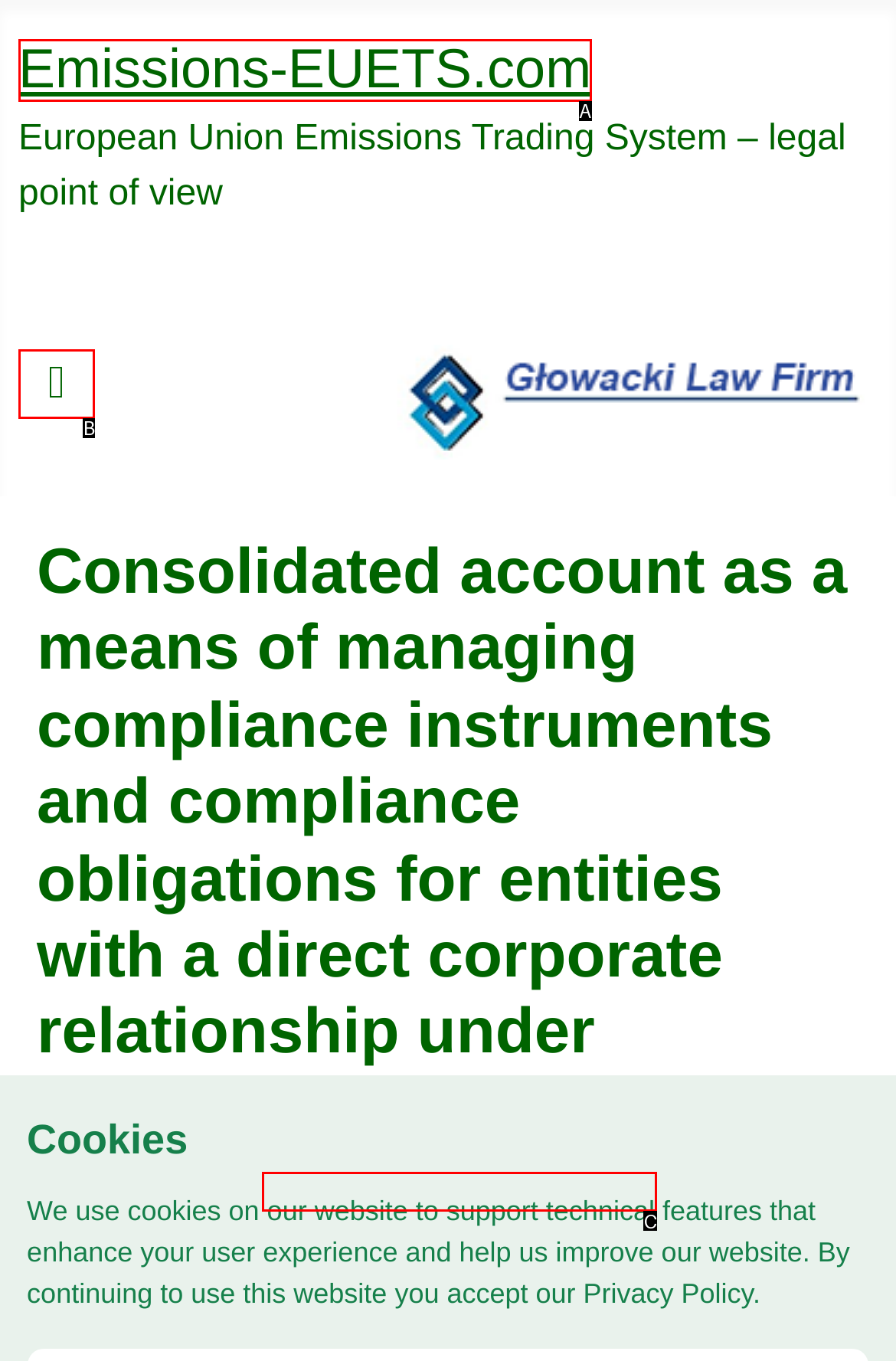Find the UI element described as: Emissions-EUETS.com
Reply with the letter of the appropriate option.

A